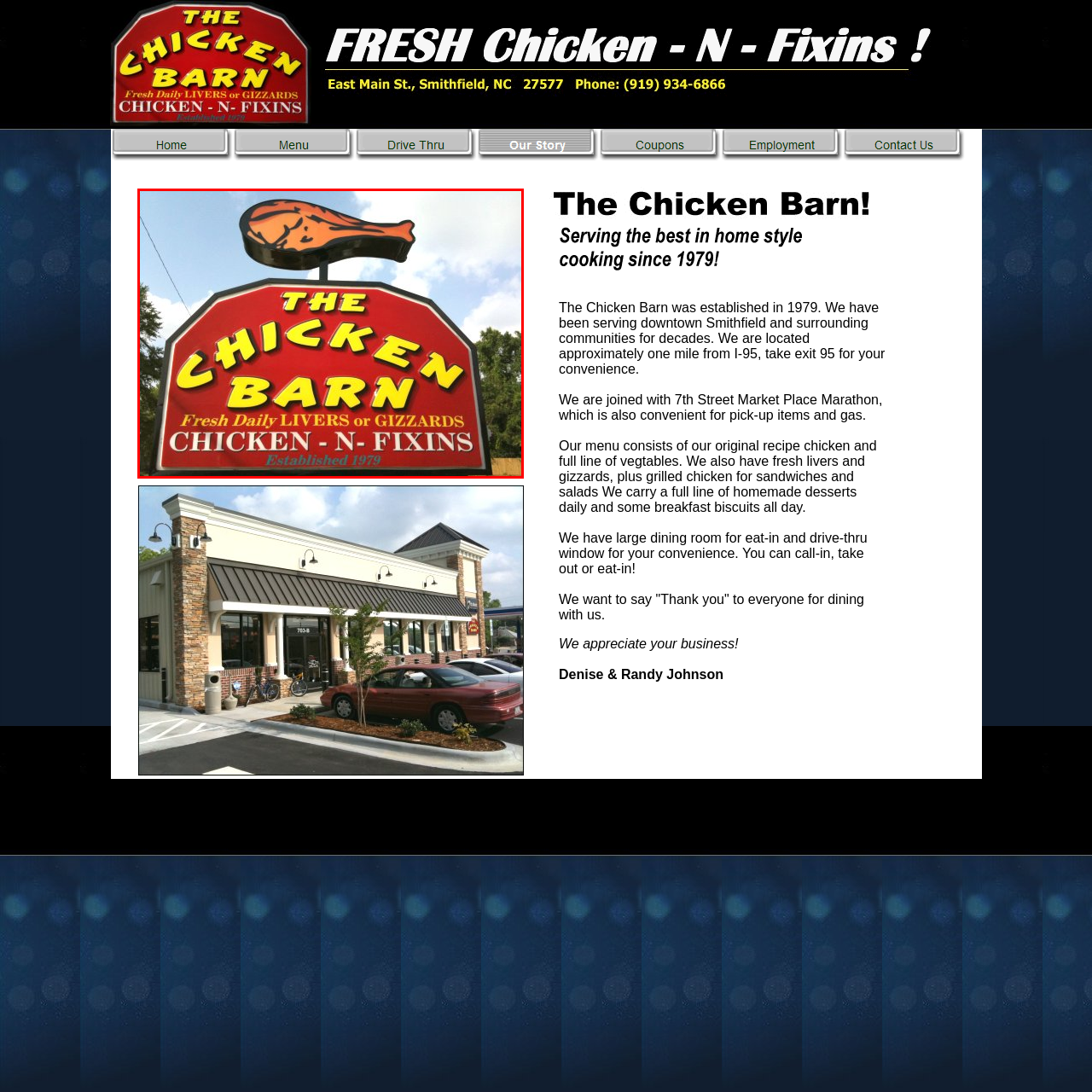What is the graphic above the establishment's name?
Look at the image within the red bounding box and respond with a single word or phrase.

A chicken drumstick